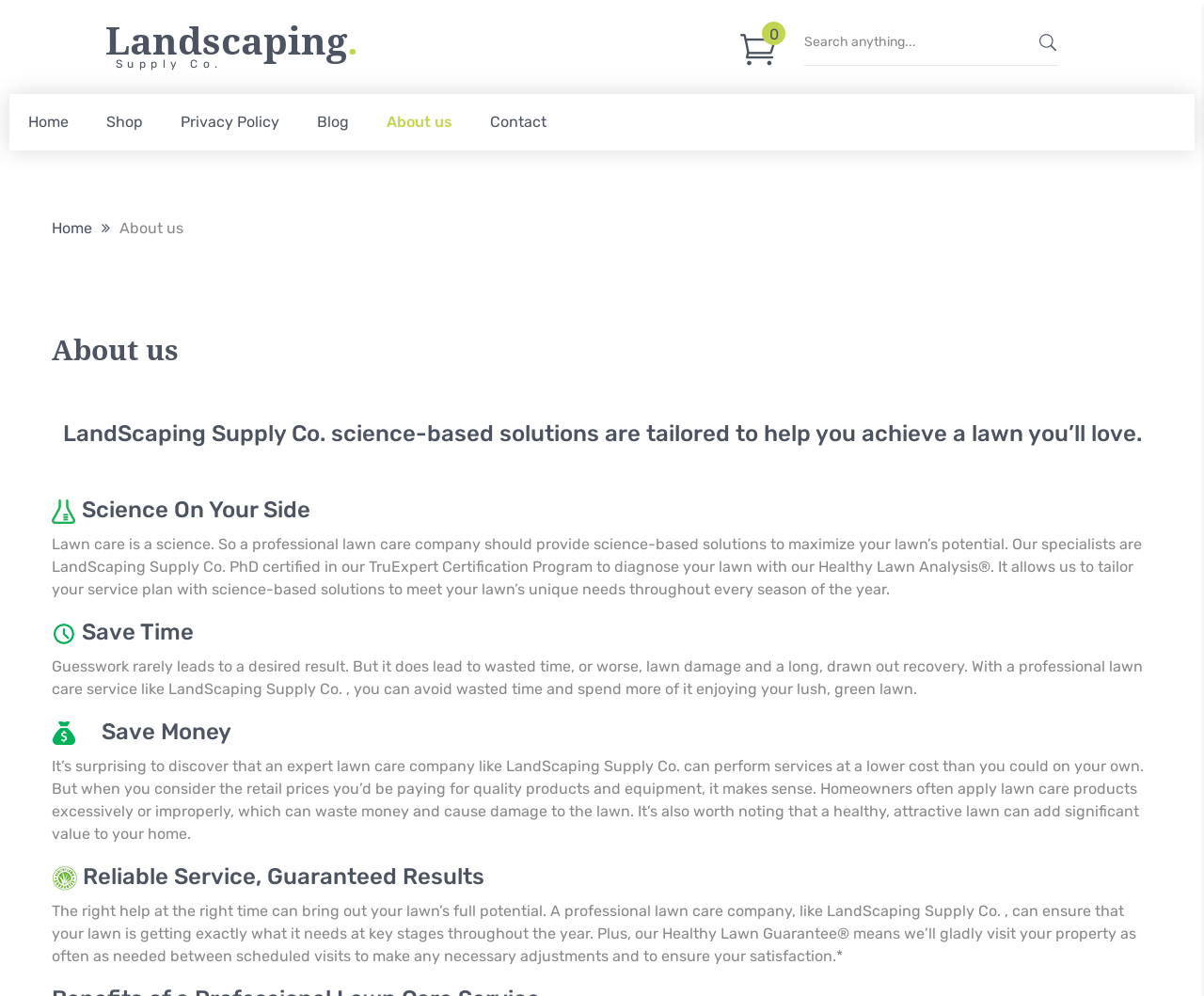Identify the bounding box coordinates of the area you need to click to perform the following instruction: "Search for something".

[0.668, 0.019, 0.879, 0.066]